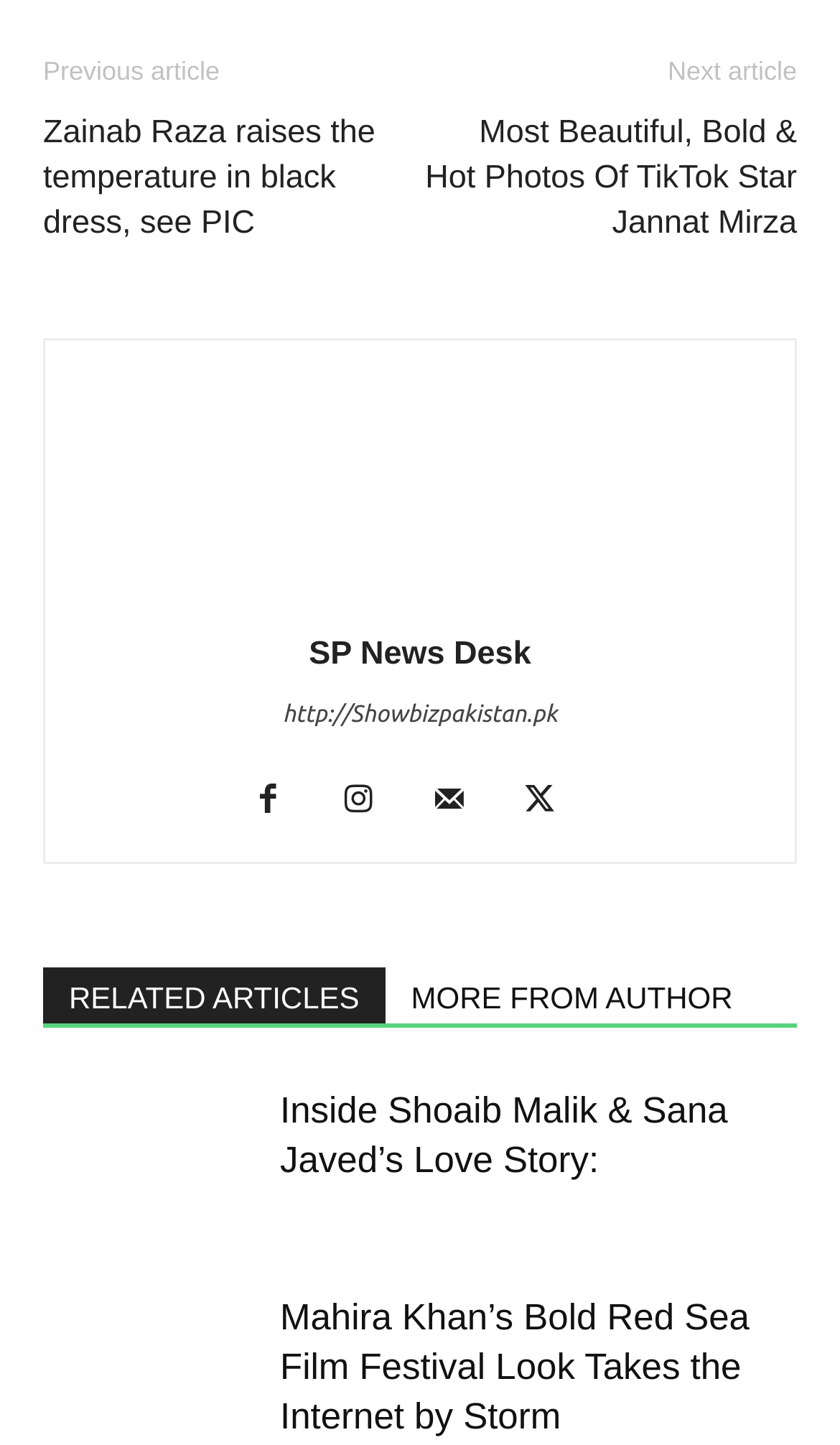How many social media links are there? Look at the image and give a one-word or short phrase answer.

4